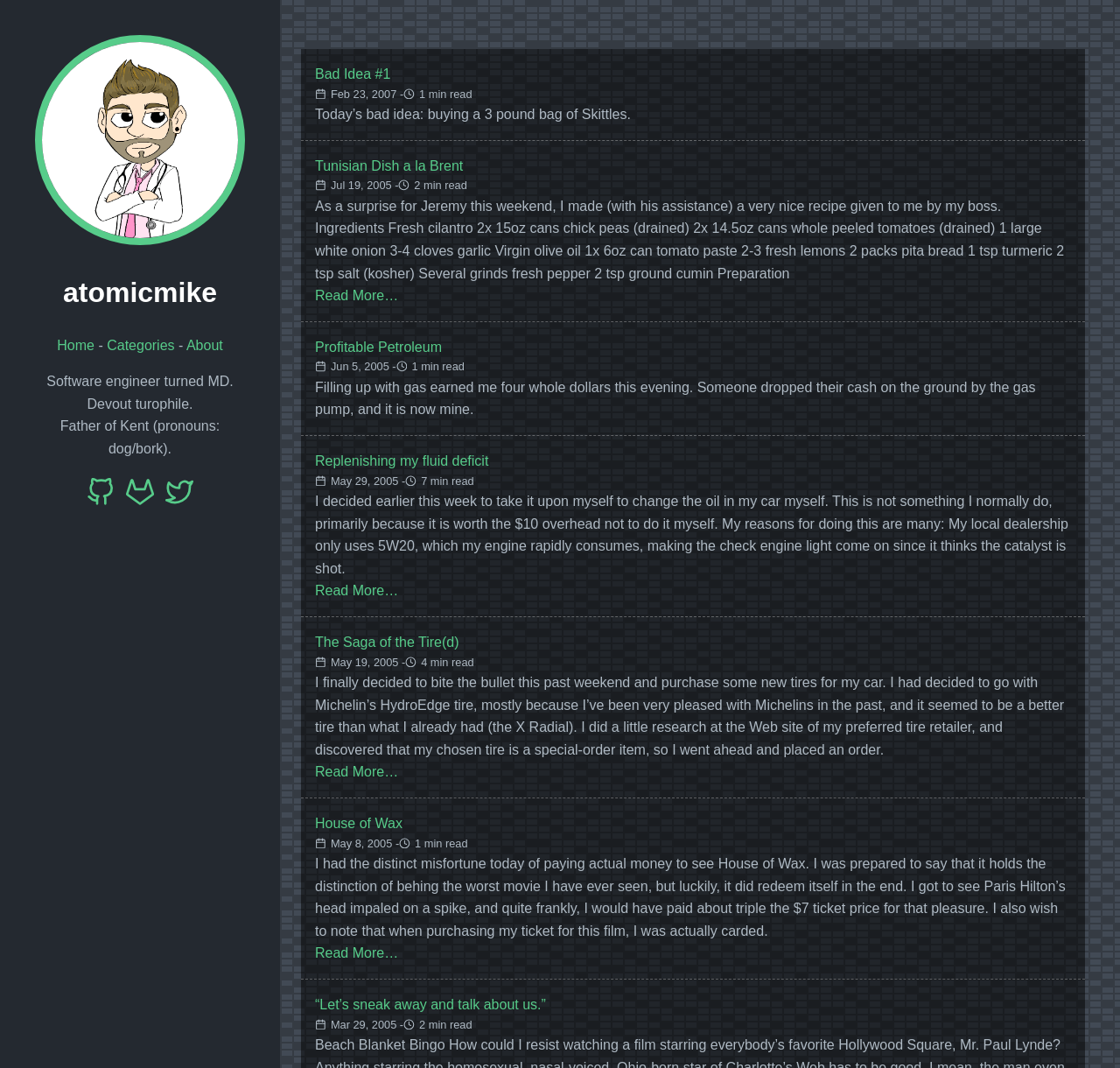Give a short answer using one word or phrase for the question:
What is the topic of the blog post titled 'Tunisian Dish a la Brent'?

Recipe